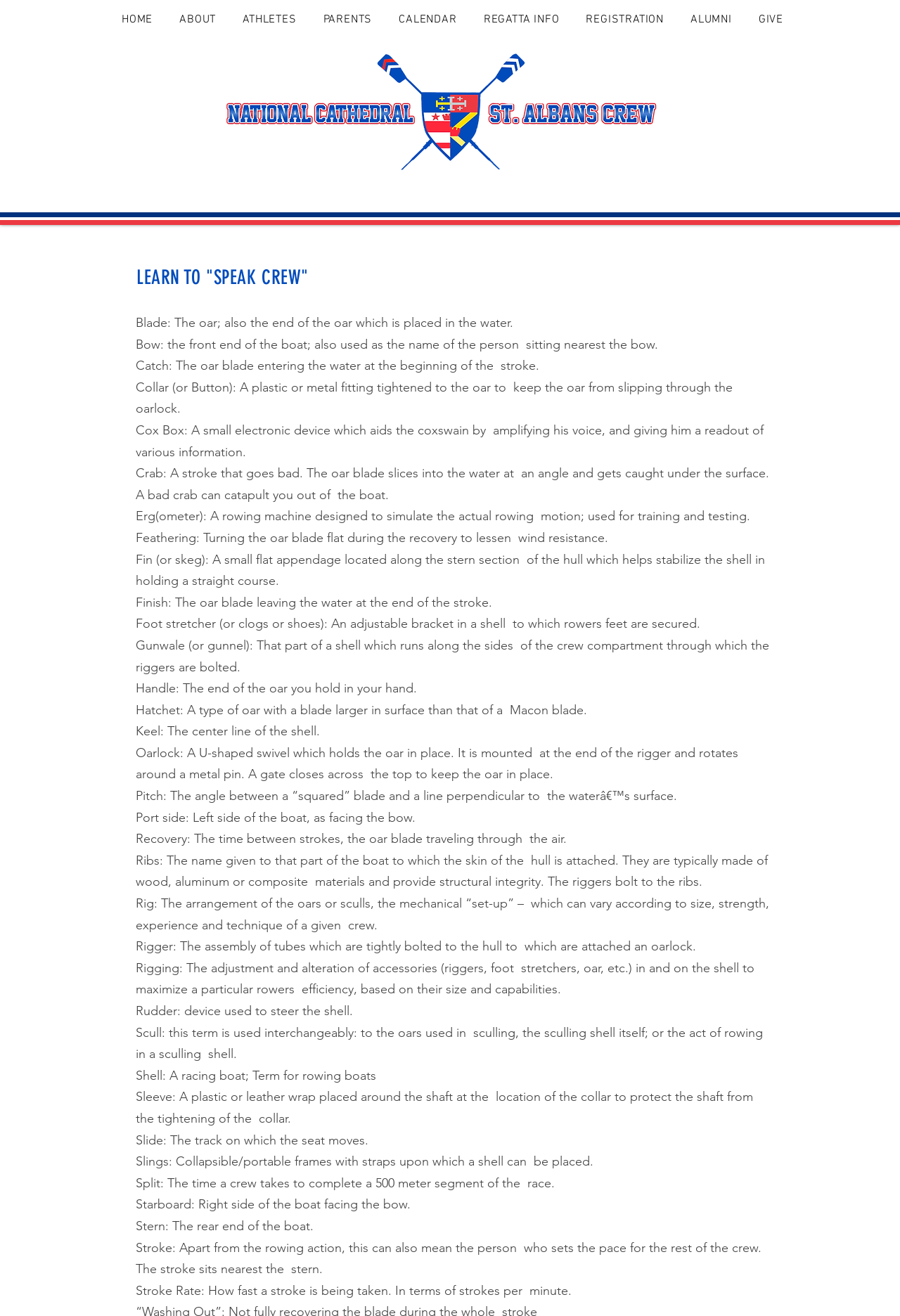Explain the contents of the webpage comprehensively.

The webpage is about the Combined Cathedral Crews Rowing Club (CCCRC), a non-profit organization that provides a rowing program at Saint Albans and National Cathedral Schools. 

At the top of the page, there is a navigation menu with links to different sections of the website, including "HOME", "ABOUT", "ATHLETES", "PARENTS", "CALENDAR", "REGATTA INFO", "REGISTRATION", "ALUMNI", and "GIVE". 

Below the navigation menu, there is a logo image of "ncsstaSiteHeader.png" that spans across the top of the page. 

The main content of the page is divided into two sections. On the left side, there is a heading "LEARN TO 'SPEAK CREW'" followed by a list of 30 rowing-related terms, each with a brief definition. These terms include "Blade", "Bow", "Catch", "Collar", and many others. 

On the right side of the page, there is no content, leaving a significant amount of empty space.